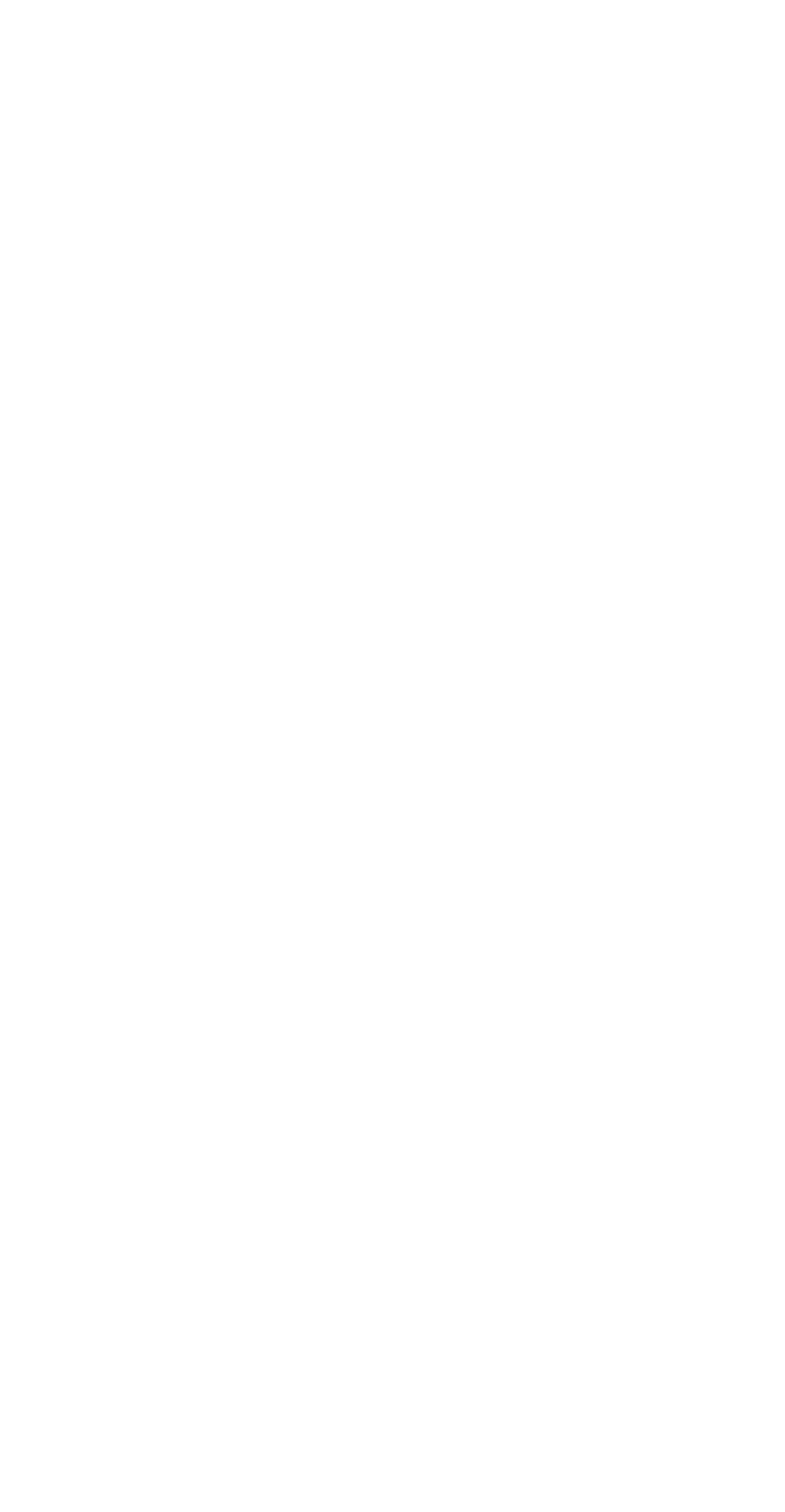Determine the bounding box coordinates for the UI element with the following description: "Follow". The coordinates should be four float numbers between 0 and 1, represented as [left, top, right, bottom].

[0.51, 0.567, 0.592, 0.61]